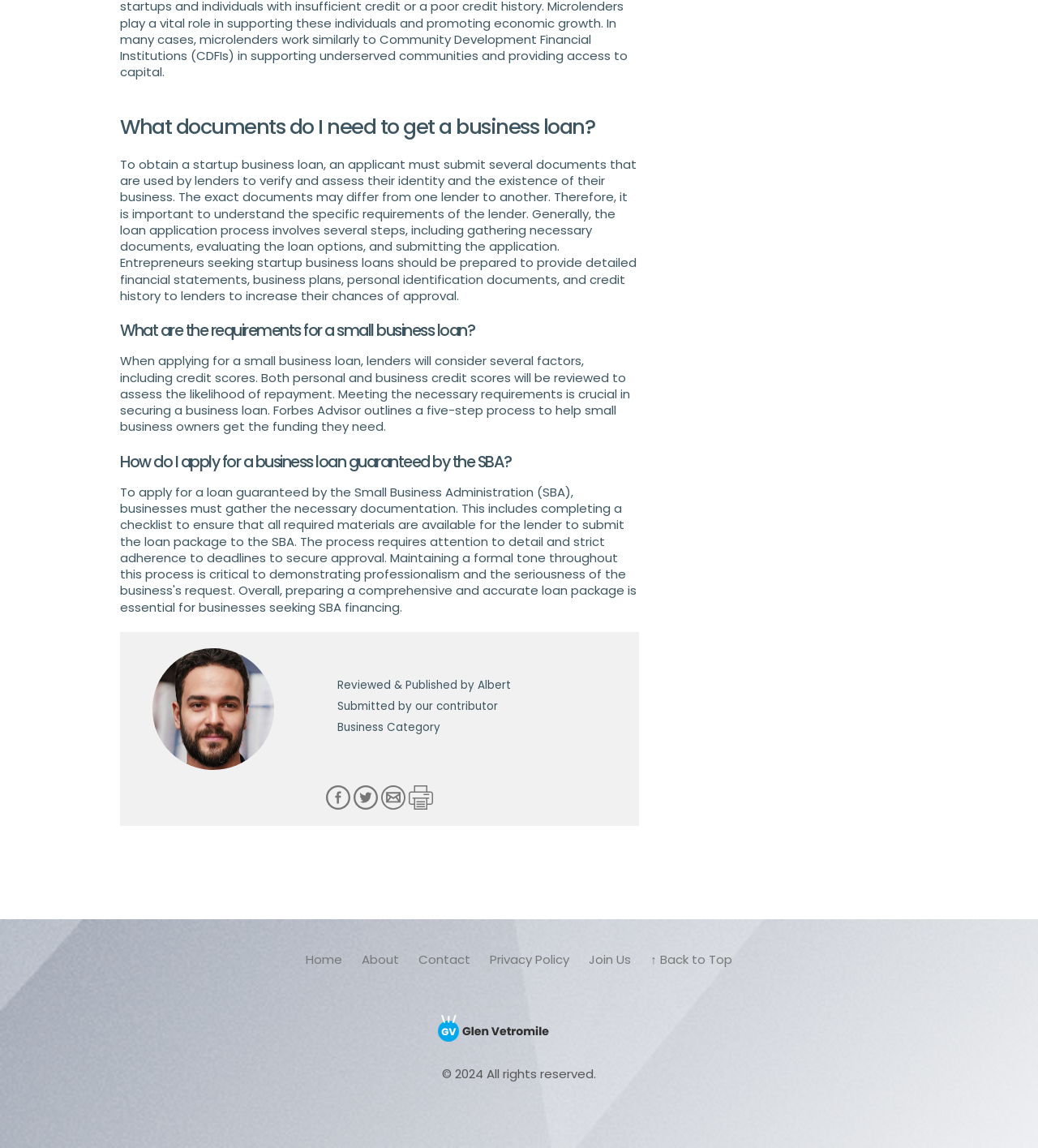Determine the bounding box coordinates for the clickable element required to fulfill the instruction: "Click on Facebook". Provide the coordinates as four float numbers between 0 and 1, i.e., [left, top, right, bottom].

[0.314, 0.687, 0.341, 0.701]